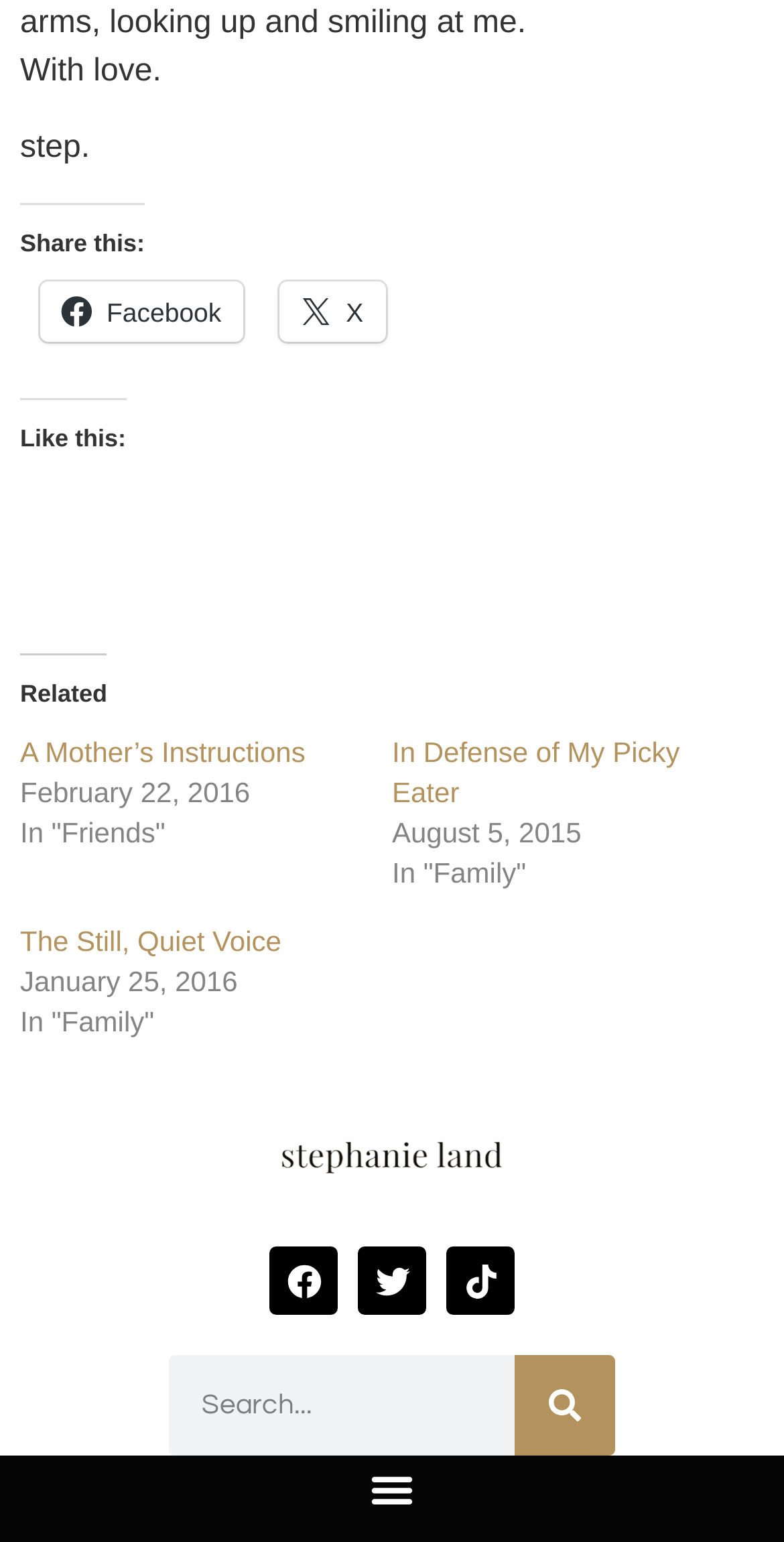What is the date of the first related post?
Please respond to the question with a detailed and well-explained answer.

The date of the first related post is February 22, 2016, which can be determined by looking at the text provided next to the 'A Mother’s Instructions' link, which says 'February 22, 2016'.